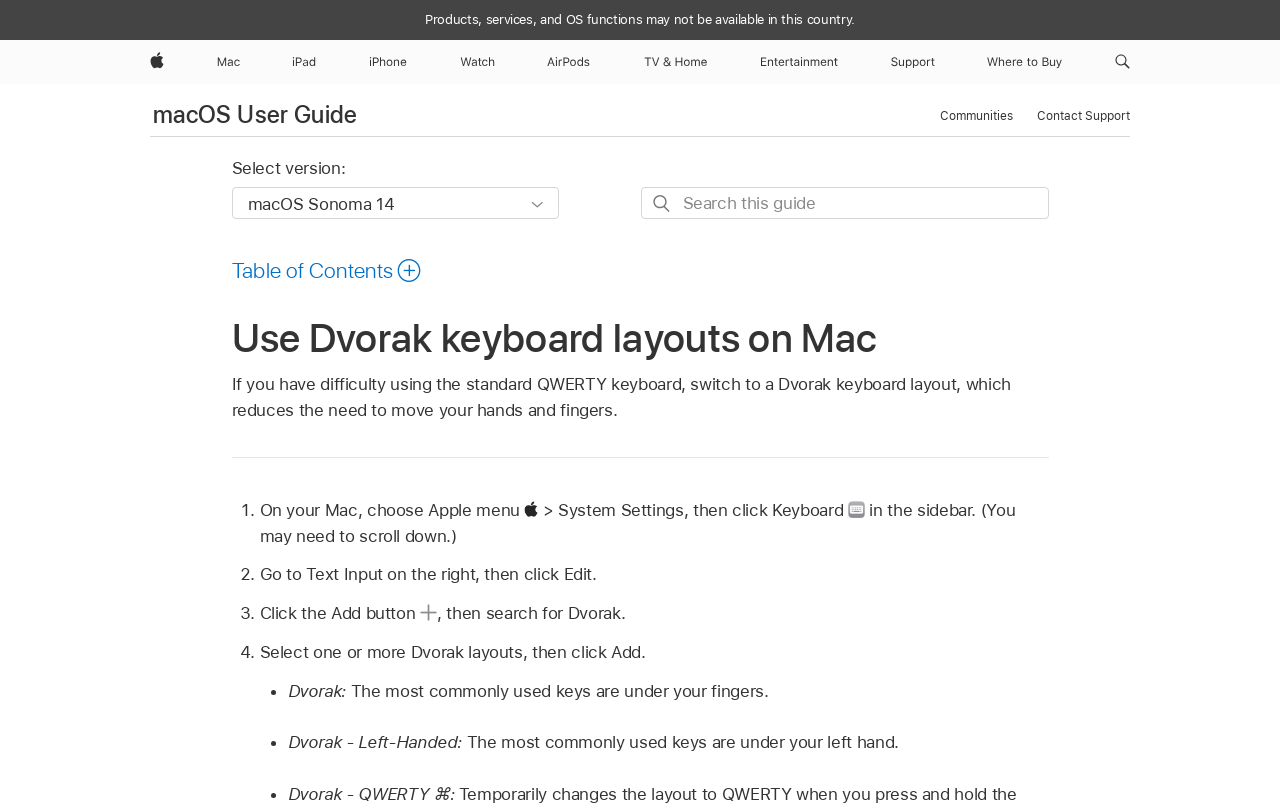What is the benefit of the Dvorak layout?
Give a single word or phrase as your answer by examining the image.

Most commonly used keys under fingers